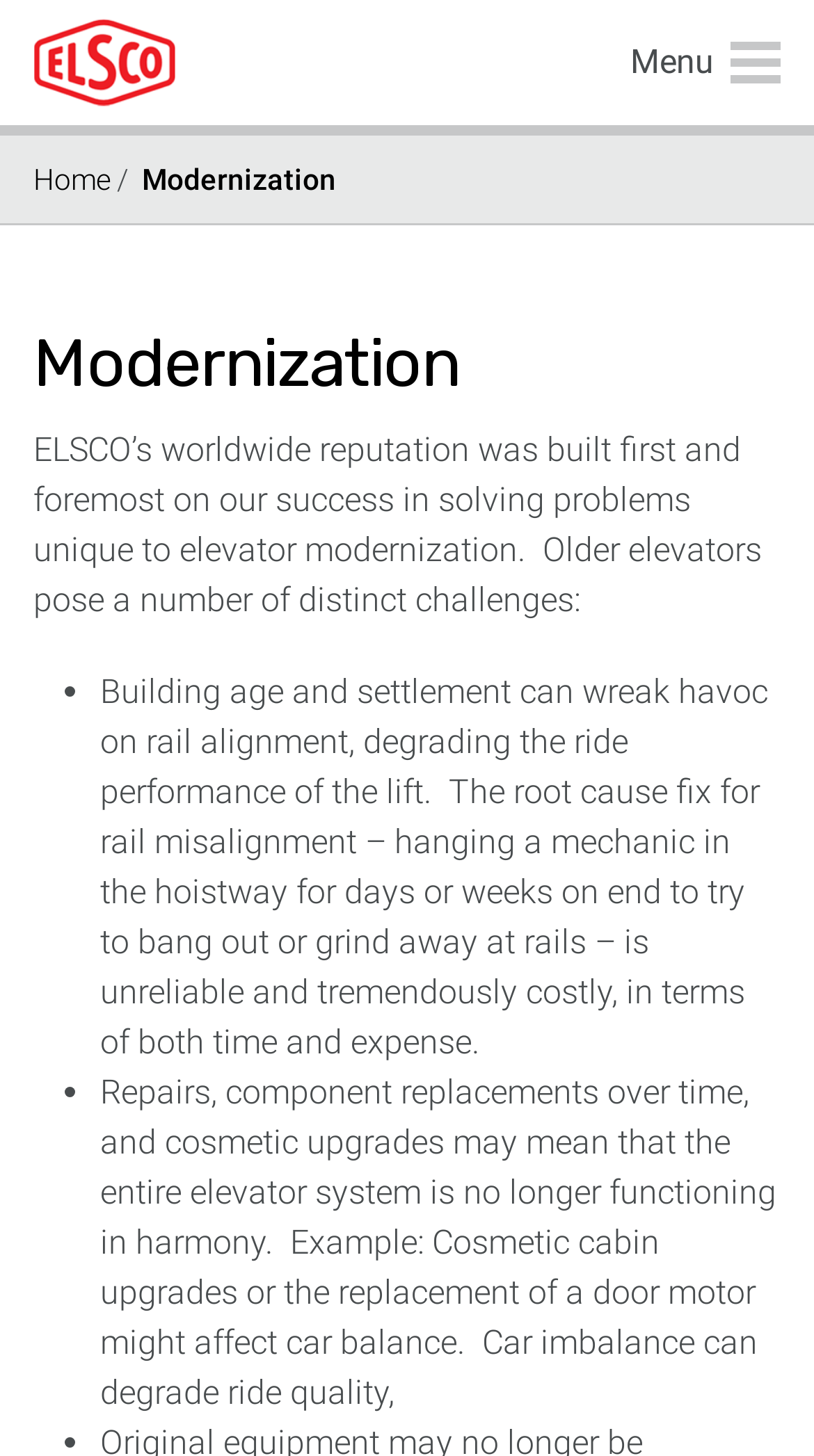Refer to the screenshot and give an in-depth answer to this question: What is the main topic of this webpage?

I inferred the main topic of this webpage as 'elevator modernization' by reading the static text 'ELSCO’s worldwide reputation was built first and foremost on our success in solving problems unique to elevator modernization.' which is a prominent text on the webpage.